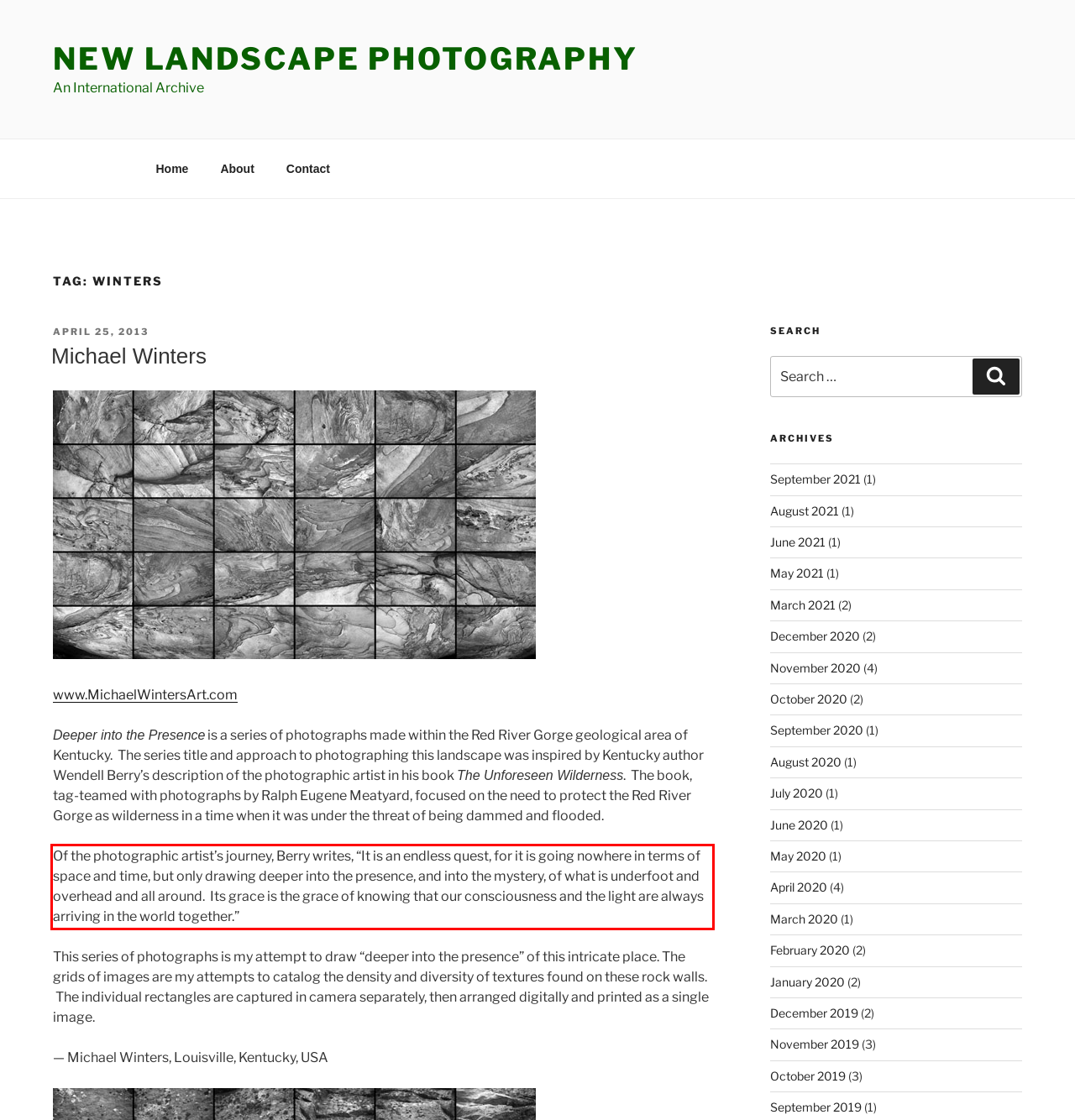Given a screenshot of a webpage containing a red rectangle bounding box, extract and provide the text content found within the red bounding box.

Of the photographic artist’s journey, Berry writes, “It is an endless quest, for it is going nowhere in terms of space and time, but only drawing deeper into the presence, and into the mystery, of what is underfoot and overhead and all around. Its grace is the grace of knowing that our consciousness and the light are always arriving in the world together.”